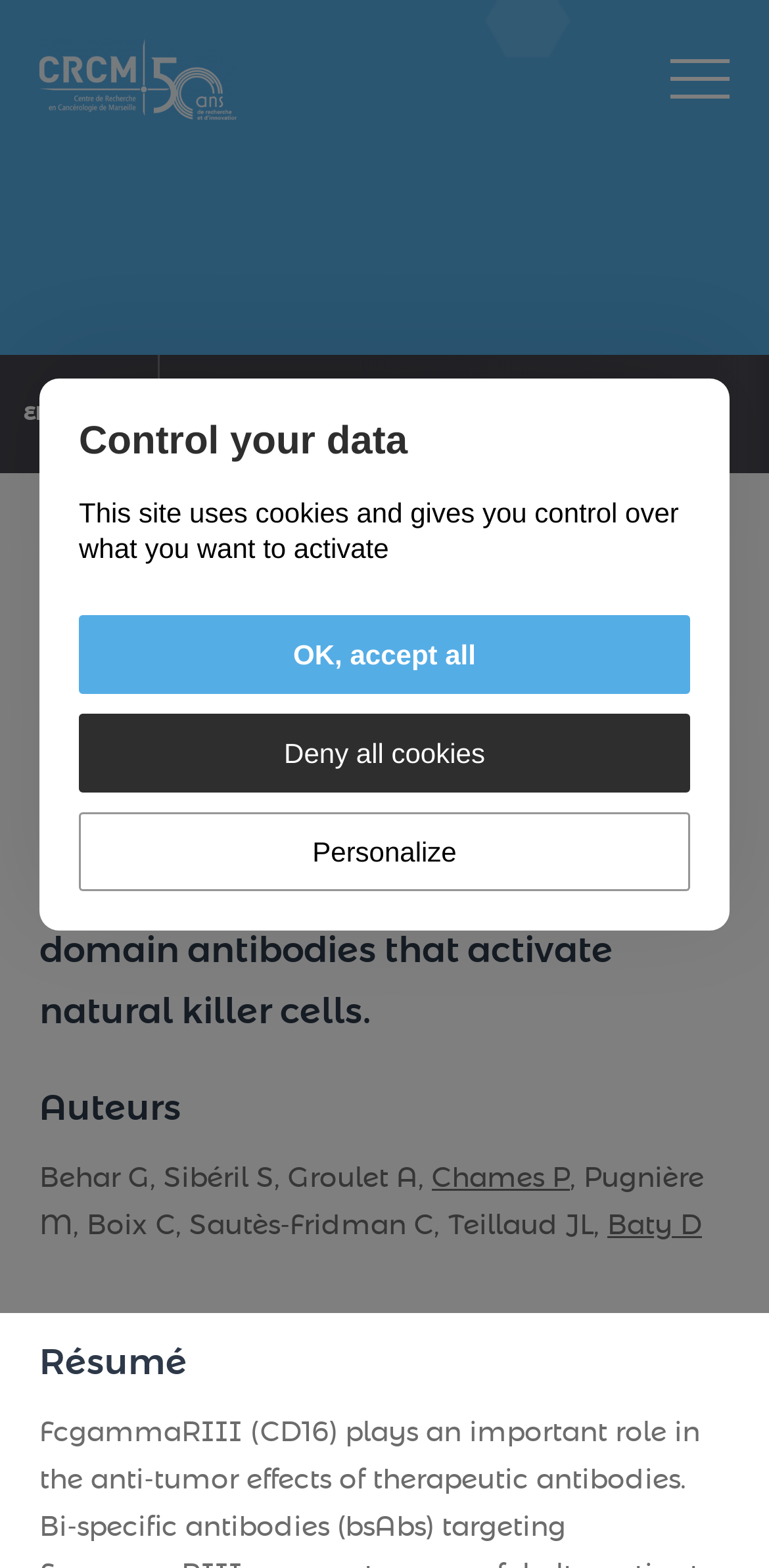What is the name of the first author?
Examine the image and give a concise answer in one word or a short phrase.

Behar G